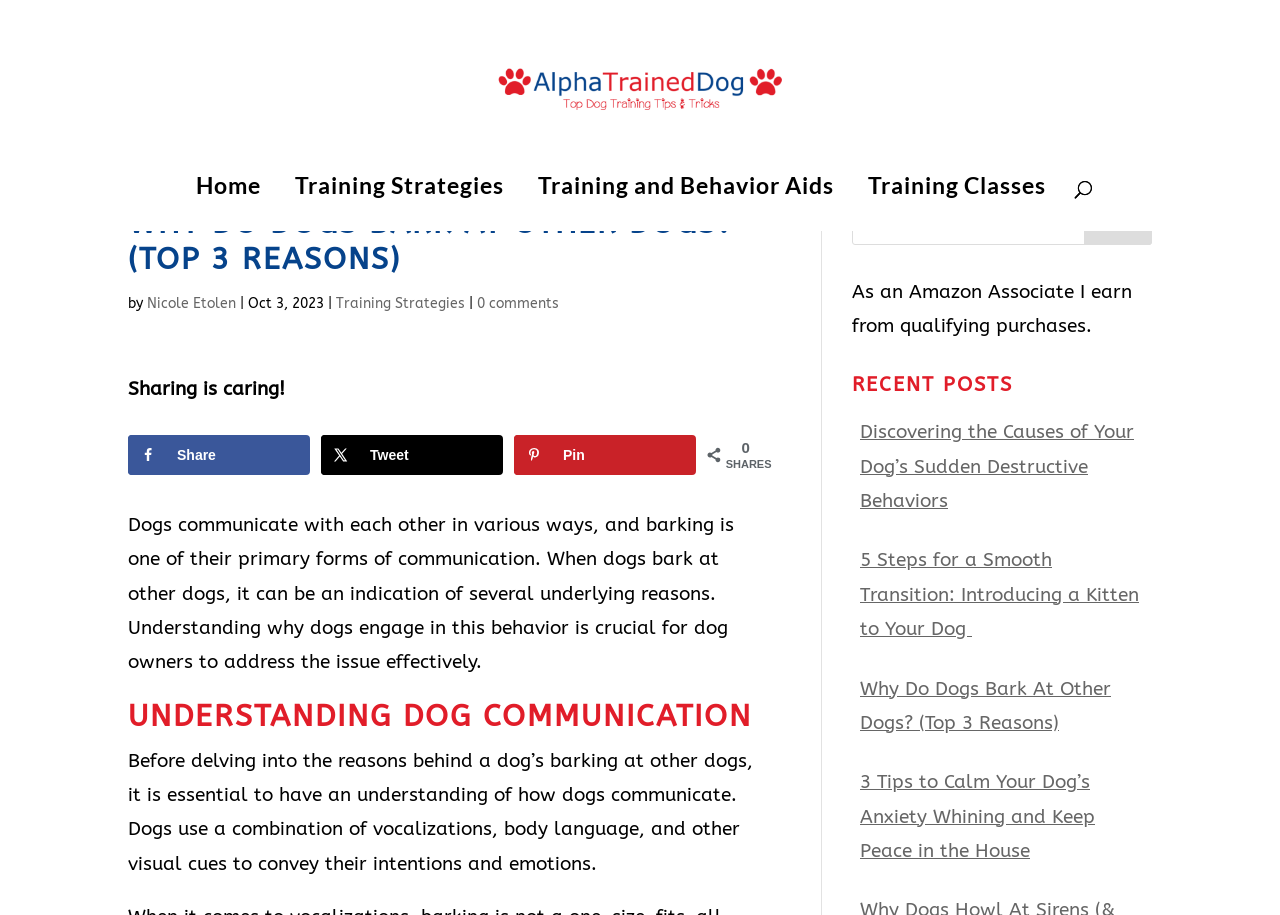What is the primary form of communication for dogs?
Using the image as a reference, give a one-word or short phrase answer.

Barking